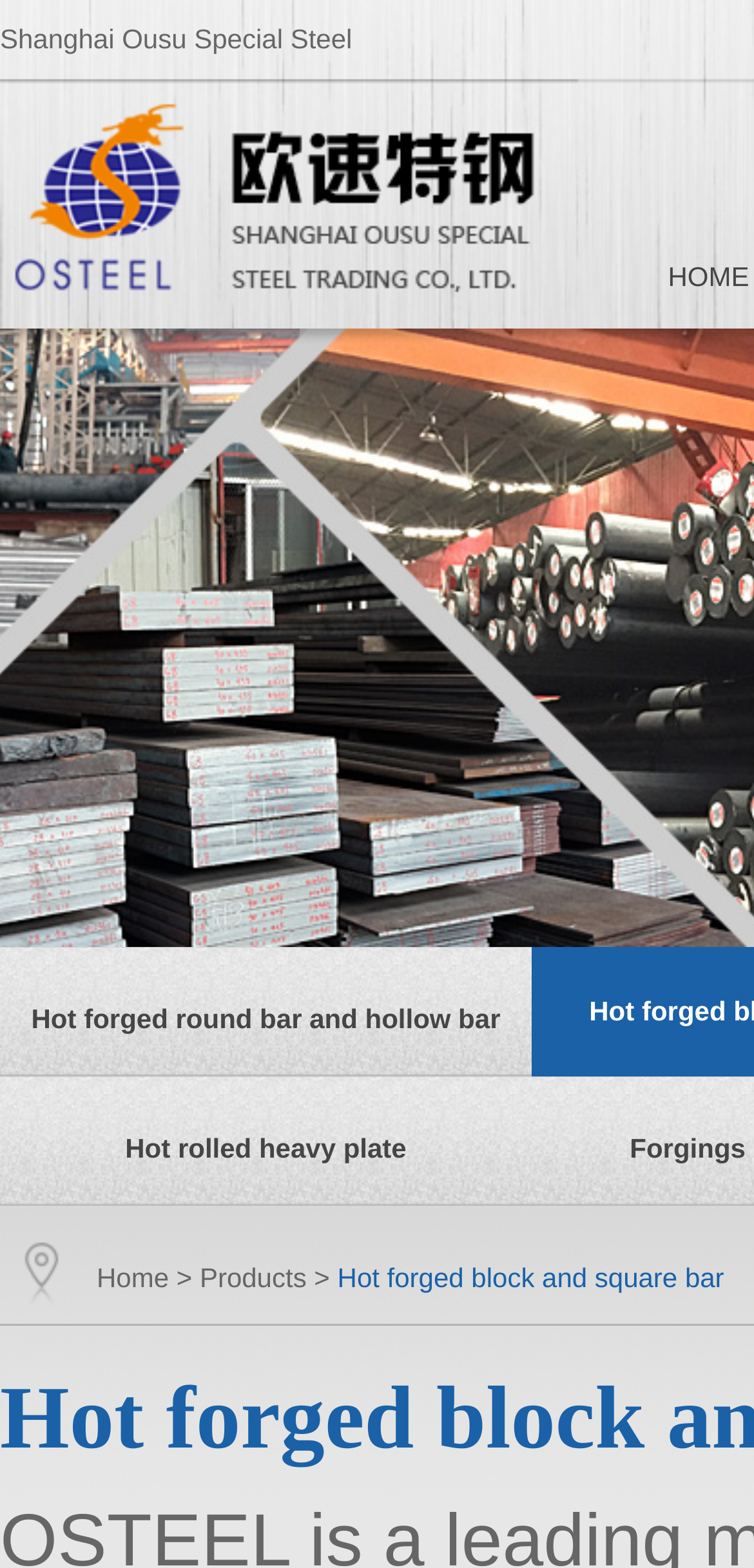Given the element description: "Hot rolled heavy plate", predict the bounding box coordinates of the UI element it refers to, using four float numbers between 0 and 1, i.e., [left, top, right, bottom].

[0.166, 0.722, 0.539, 0.741]